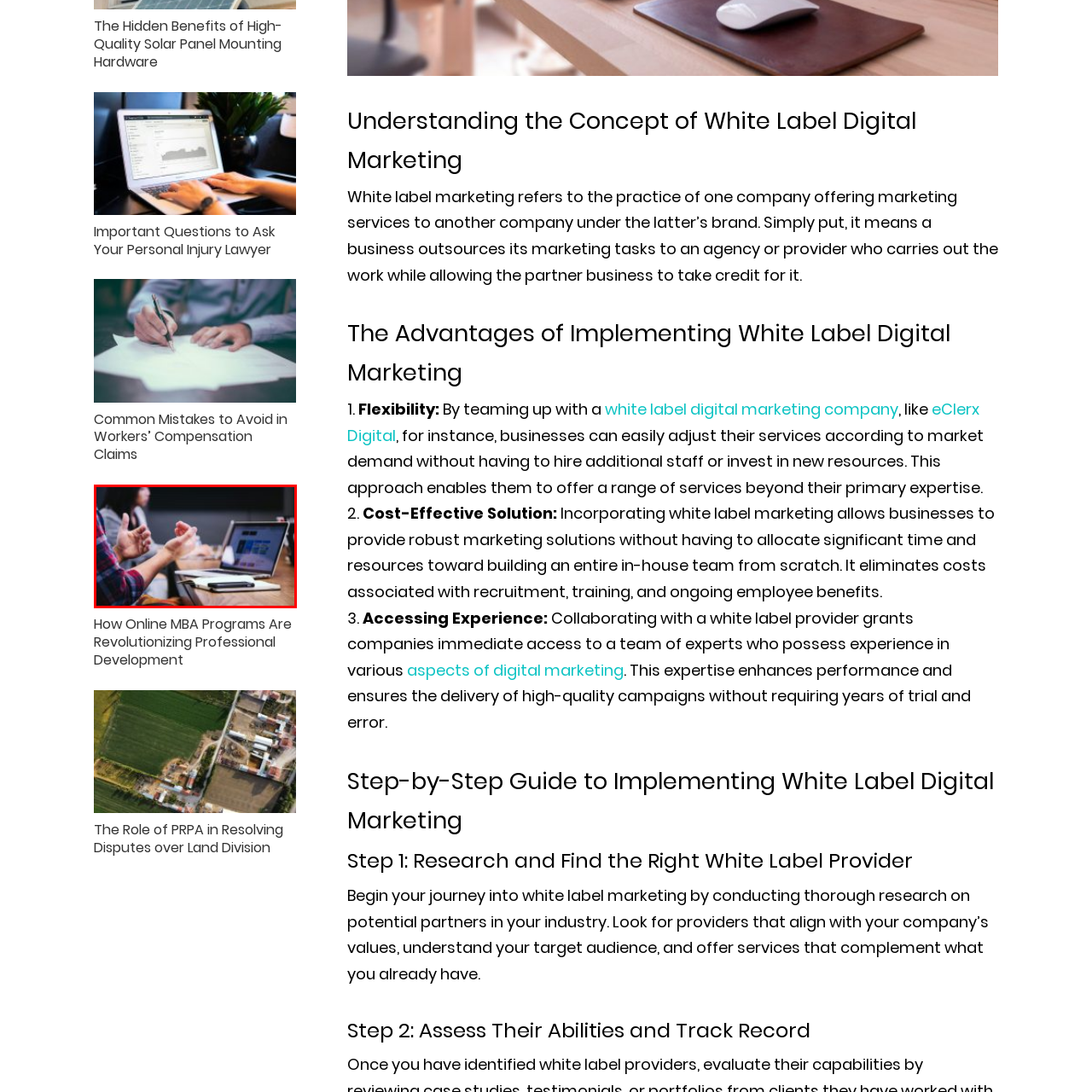Offer an in-depth description of the scene contained in the red rectangle.

In this engaging scene, a group discussion is taking place around a wooden table, highlighting collaborative efforts in a professional setting. In the foreground, a person is animatedly gesturing with their hands, likely emphasizing a point during the conversation. Their casual attire, including a plaid shirt, suggests a relaxed yet focused atmosphere. On the table, a sleek laptop displays a range of digital marketing materials, indicating the context is related to marketing strategy or project planning. A notepad and a smartphone are also present, further emphasizing the blend of traditional note-taking and modern technology in a business environment. This image captures the essence of teamwork and the dynamic nature of brainstorming in the realm of white label digital marketing.